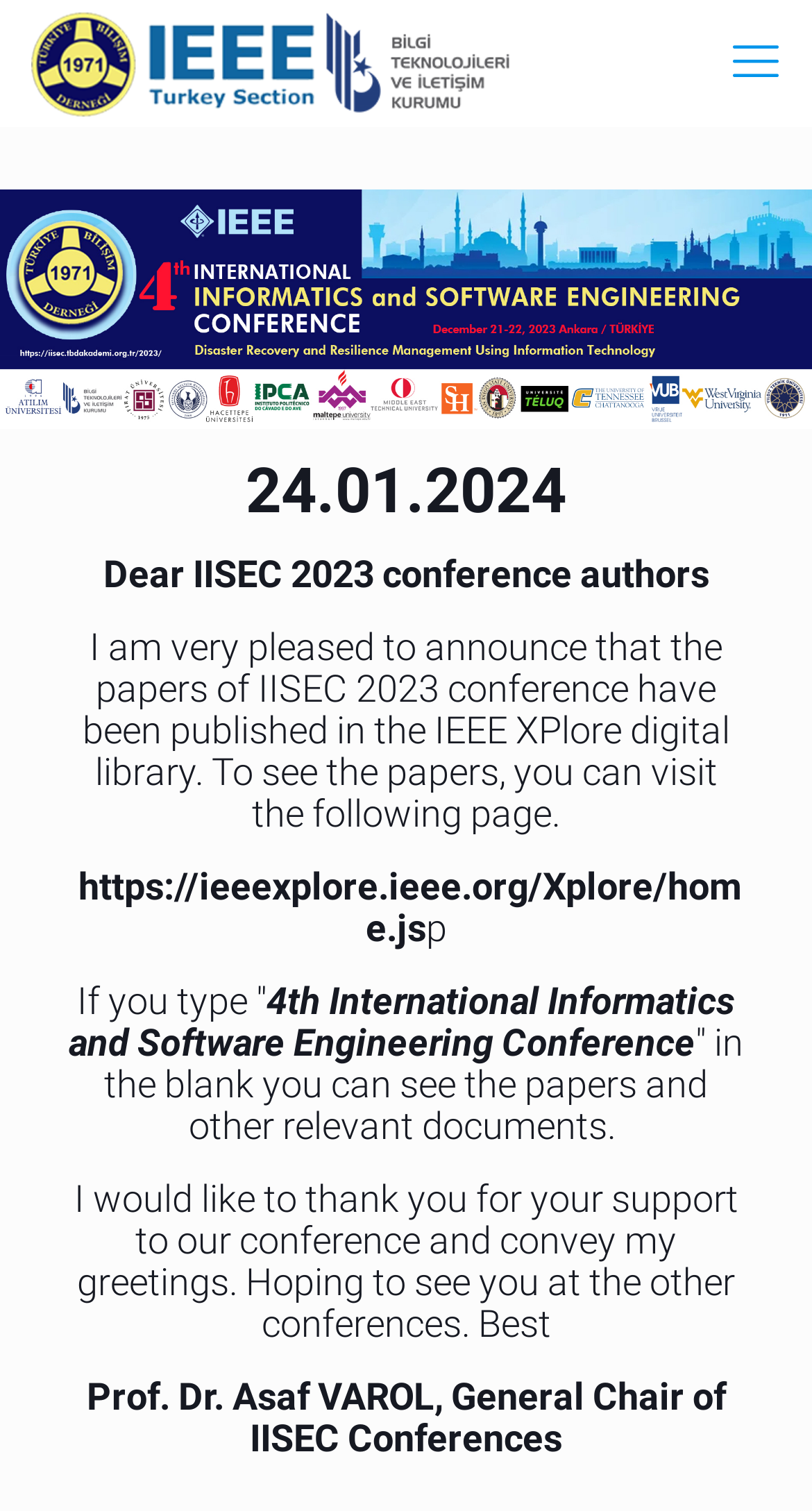Give a concise answer of one word or phrase to the question: 
What is the author's greeting?

Best